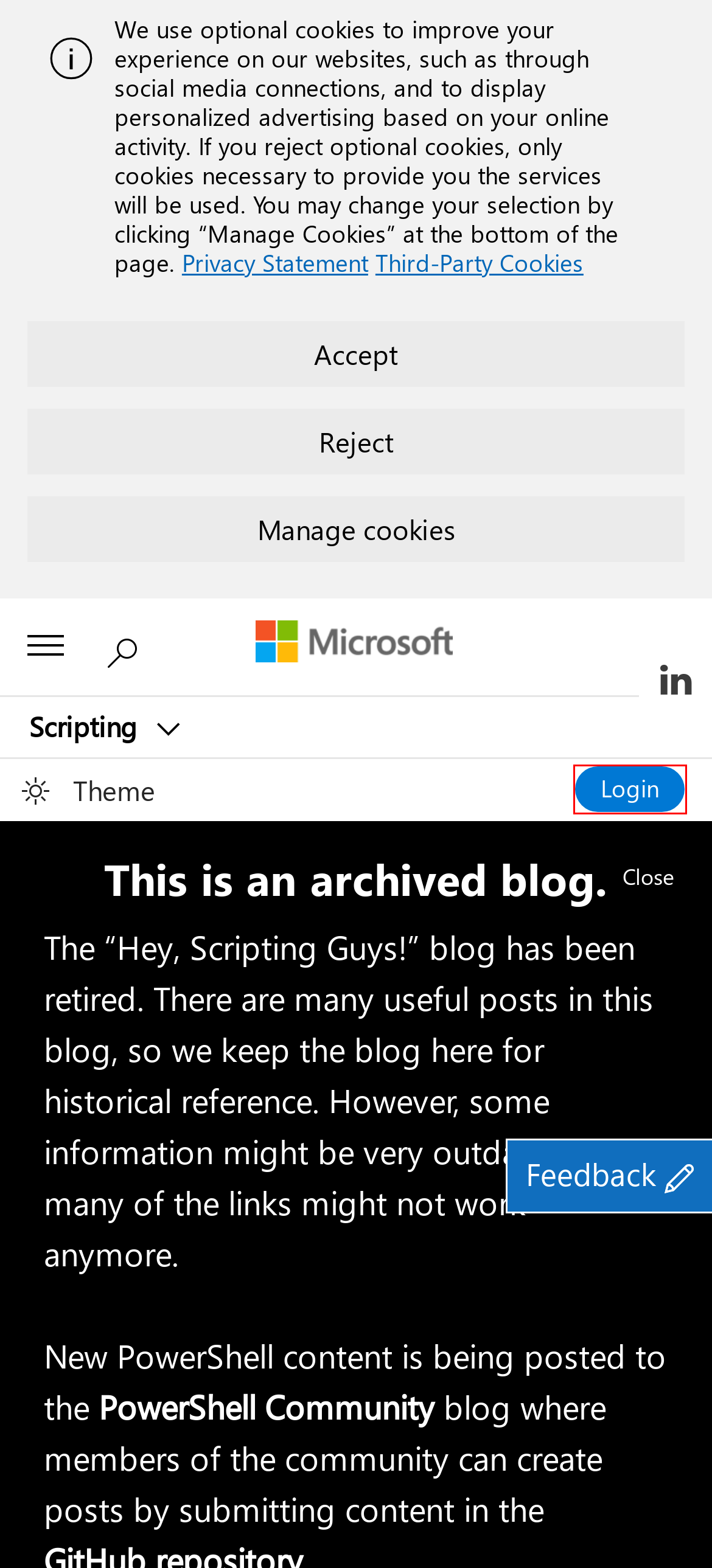You are given a screenshot depicting a webpage with a red bounding box around a UI element. Select the description that best corresponds to the new webpage after clicking the selected element. Here are the choices:
A. July 2011 - Scripting Blog [archived]
B. ports - Scripting Blog [archived]
C. PowerShell Community
D. PowerShell best practices - Scripting Blog [archived]
E. Windows Server 2012 R2 - Scripting Blog [archived]
F. Visual Studio Tools for AI - Scripting Blog [archived]
G. Your request has been blocked. This could be
                        due to several reasons.
H. Log In ‹ Scripting Blog [archived] — WordPress

H